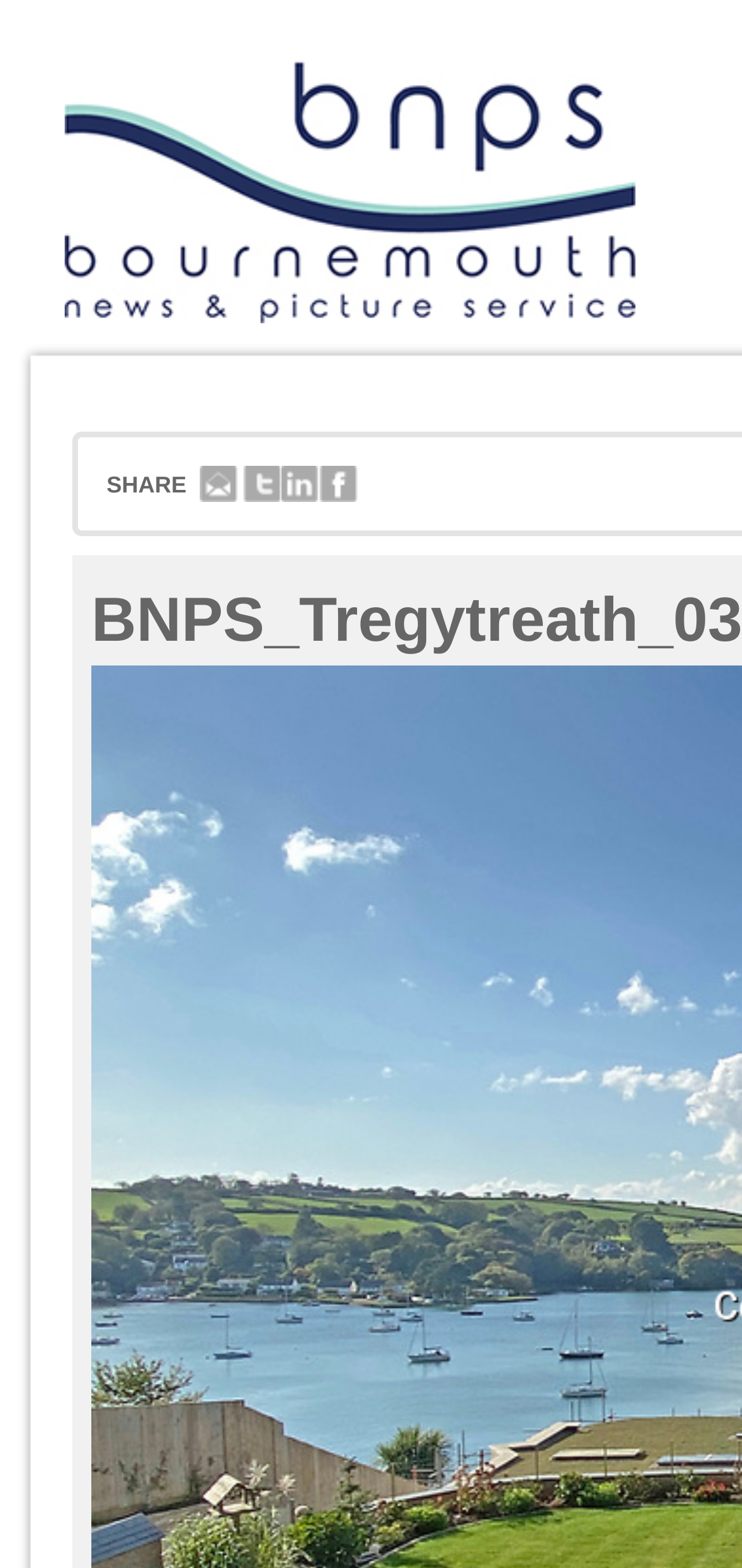Please provide a detailed answer to the question below by examining the image:
What is the purpose of the 'Email to Friend' button?

The 'Email to Friend' button is a link that allows users to share the content with their friends via email, as indicated by the icon and the text.